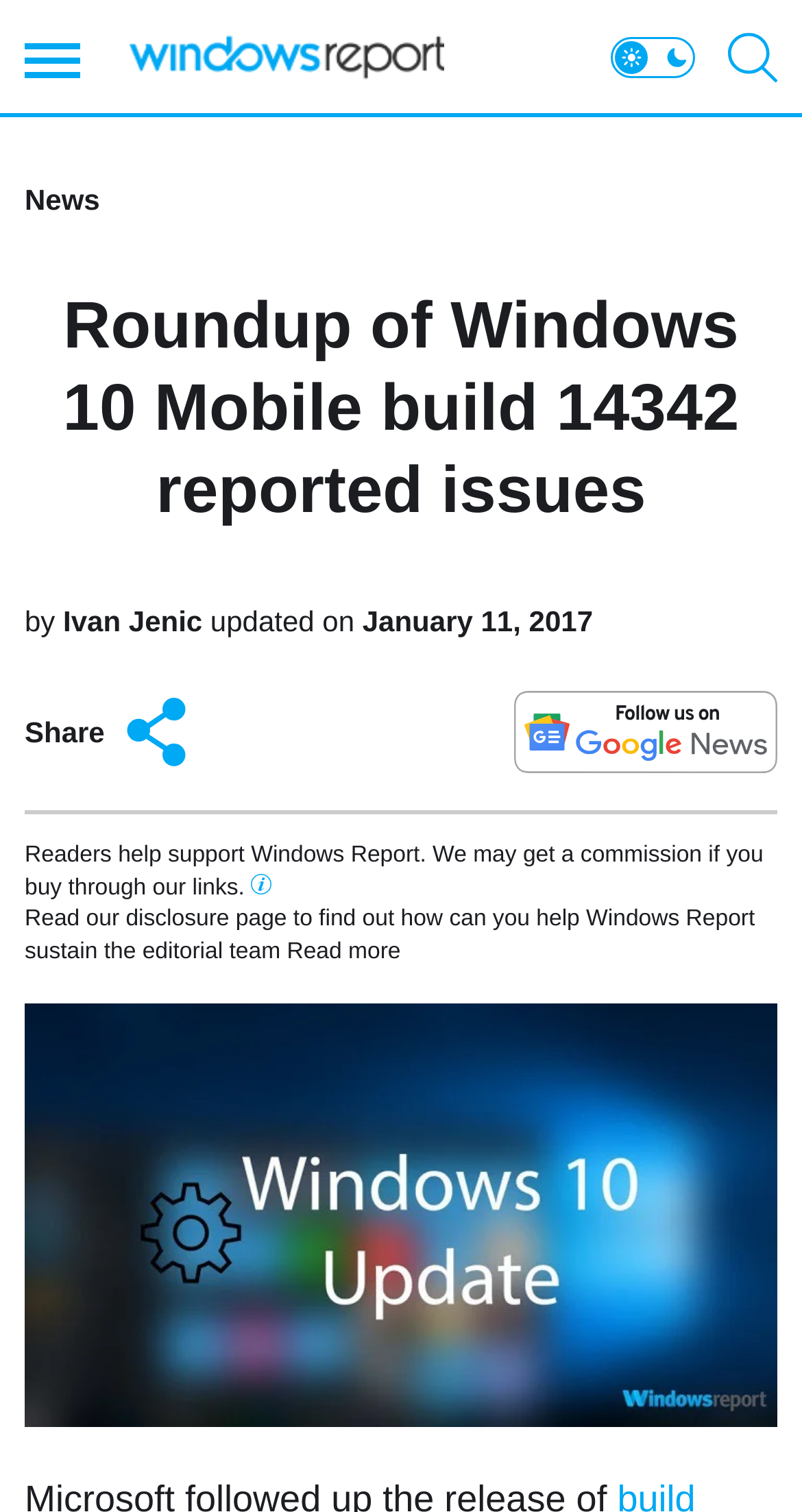Provide a thorough description of this webpage.

The webpage is a news article about the release of Windows 10 Mobile build 14342 and its reported issues. At the top left, there is a link to "Windows Report" accompanied by an image with the same name. On the right side of the top section, there are three small images, followed by a search icon button.

Below the top section, there is a header area with a heading that reads "Roundup of Windows 10 Mobile build 14342 reported issues". To the right of the heading, there is a link to "News" and information about the author, "Ivan Jenic", and the publication date, "May 19, 2016". 

On the same level as the header, there is a share button with a "Share icon" image, and a link to share the article on Google news with a corresponding icon. Below the share button, there is a horizontal separator line.

The main content of the article starts below the separator line. There is a notice about how readers can support Windows Report, accompanied by a "Tooltip Icon" image. Below the notice, there is a link to the "Affiliate Disclosure" page with a "Read more" text. The article content is followed by a large figure that takes up most of the bottom section of the page.